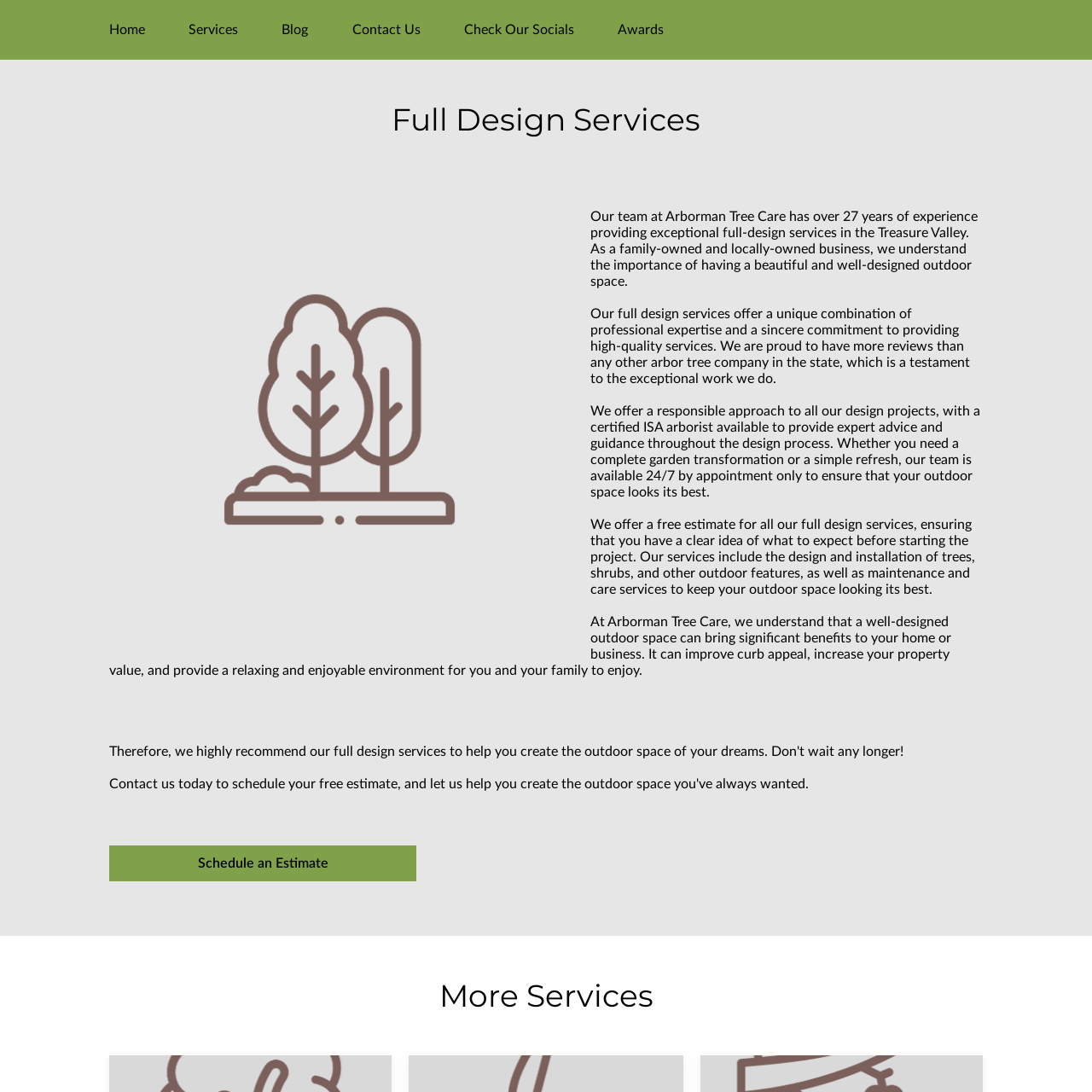Please analyze the image and provide a thorough answer to the question:
What is the benefit of having a well-designed outdoor space?

As stated on the webpage, a well-designed outdoor space can bring significant benefits to a home or business, including improving curb appeal, increasing property value, and providing a relaxing and enjoyable environment.